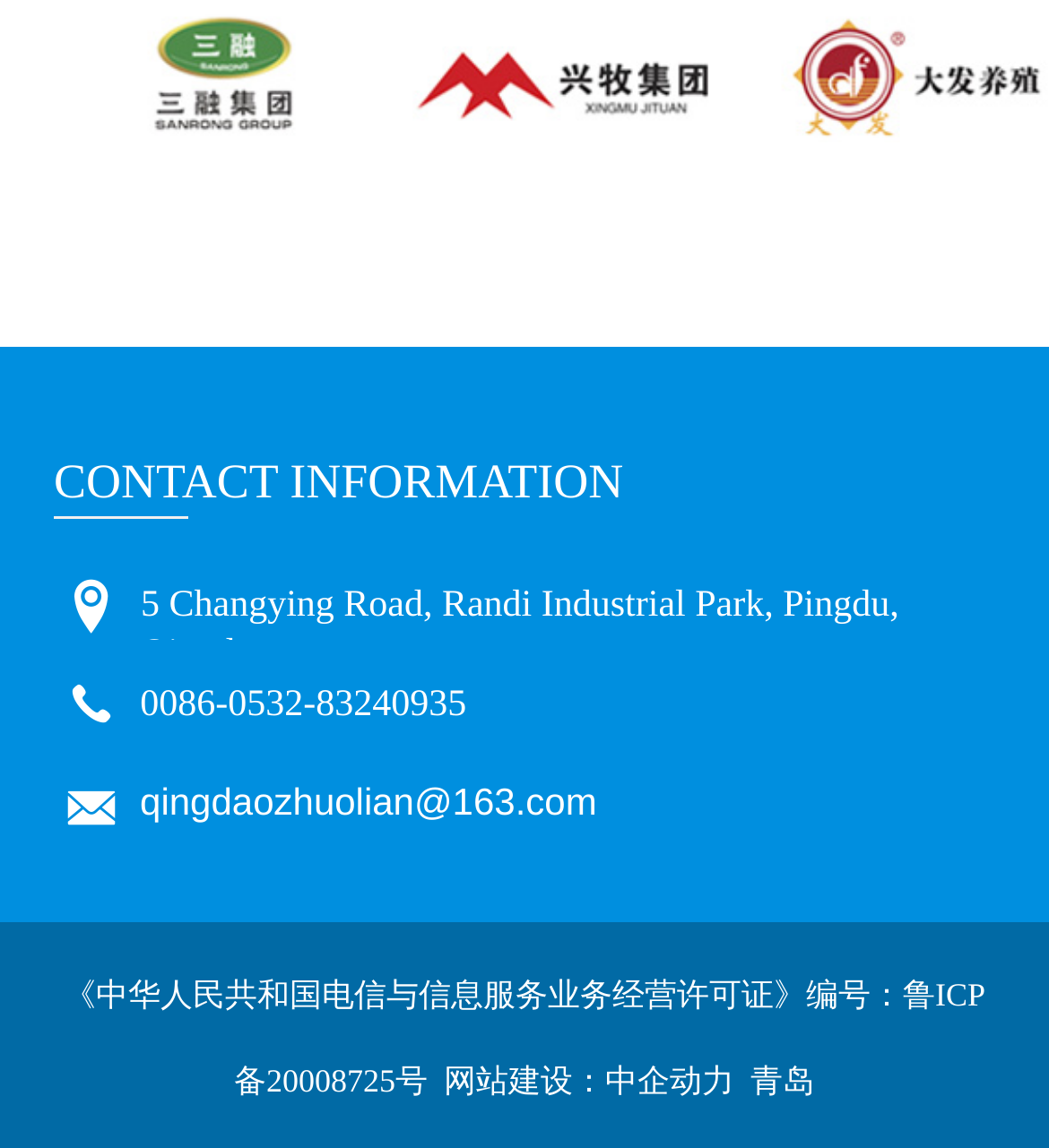Ascertain the bounding box coordinates for the UI element detailed here: "网站建设：中企动力". The coordinates should be provided as [left, top, right, bottom] with each value being a float between 0 and 1.

[0.423, 0.925, 0.7, 0.958]